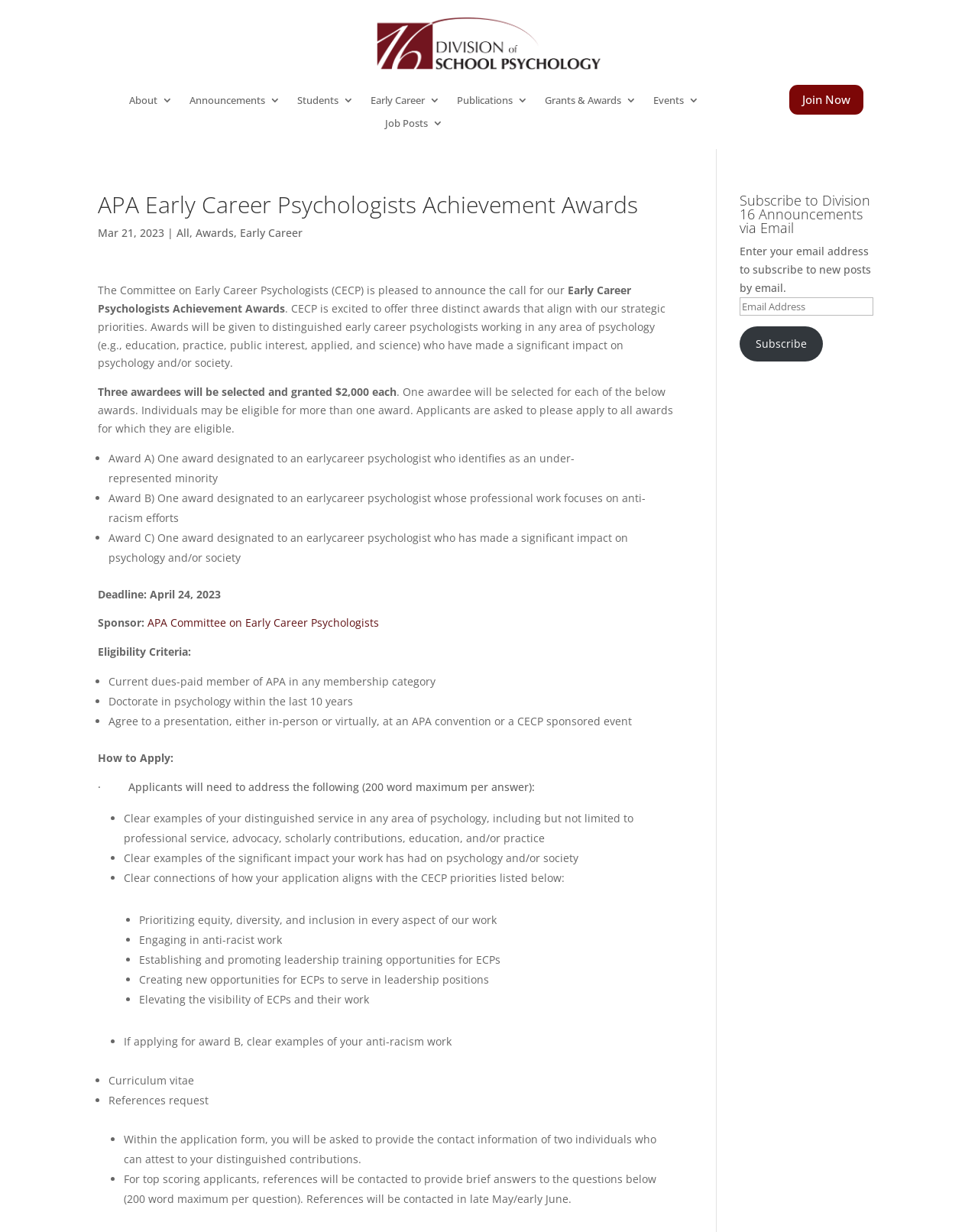Give a complete and precise description of the webpage's appearance.

The webpage is about the Early Career Psychologists Achievement Awards offered by the Committee on Early Career Psychologists (CECP). At the top of the page, there is a logo image and a navigation menu with links to different sections, including "About", "Announcements", "Students", "Early Career", "Publications", "Grants & Awards", "Events", and "Job Posts".

Below the navigation menu, there is a heading that reads "APA Early Career Psychologists Achievement Awards". The page then announces the call for awards, stating that CECP is excited to offer three distinct awards that align with their strategic priorities. The awards will be given to distinguished early career psychologists working in any area of psychology who have made a significant impact on psychology and/or society.

The page then provides details about the awards, including the eligibility criteria, application process, and deadline. There are three awards: Award A, Award B, and Award C, each with its own specific focus. The eligibility criteria include being a current dues-paid member of APA, having a doctorate in psychology within the last 10 years, and agreeing to present at an APA convention or CECP-sponsored event.

The application process involves addressing specific questions, providing a curriculum vitae, and submitting references. The page also outlines the CECP priorities, which include prioritizing equity, diversity, and inclusion, engaging in anti-racist work, establishing leadership training opportunities, creating new opportunities for ECPs to serve in leadership positions, and elevating the visibility of ECPs and their work.

At the bottom of the page, there is a section to subscribe to Division 16 announcements via email, where users can enter their email address and click the "Subscribe" button.